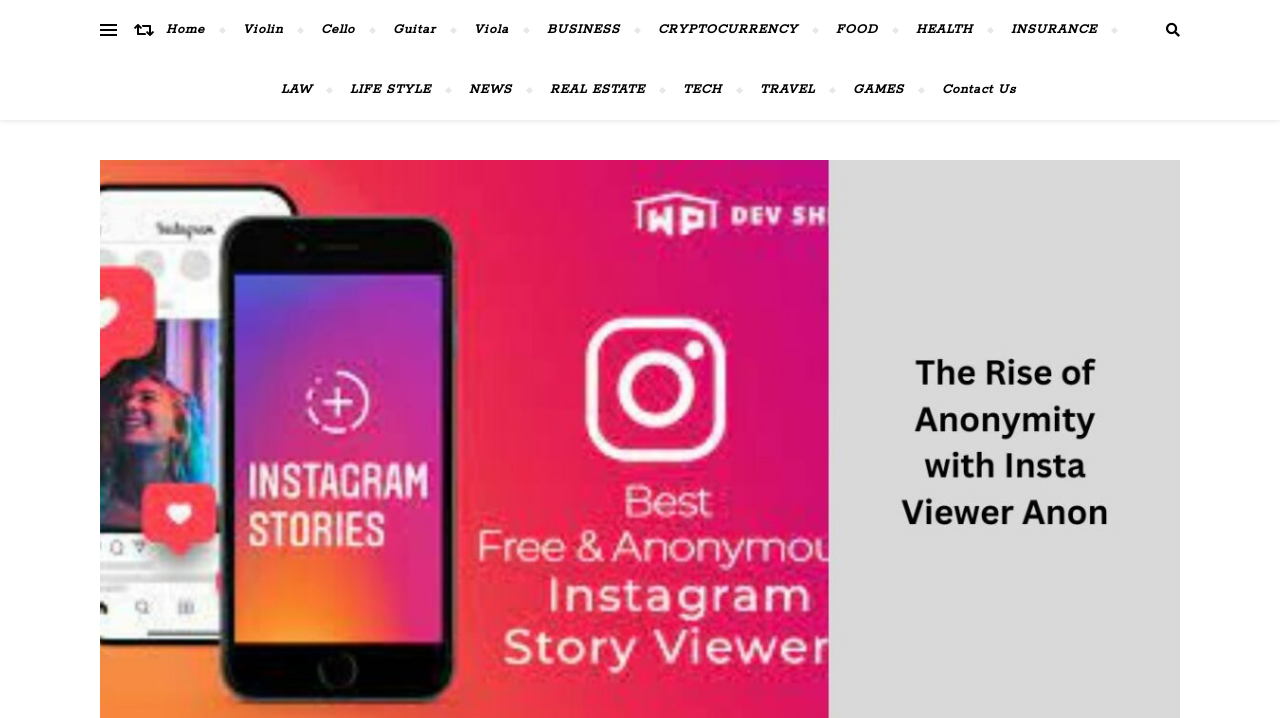Answer briefly with one word or phrase:
How many categories are listed?

15